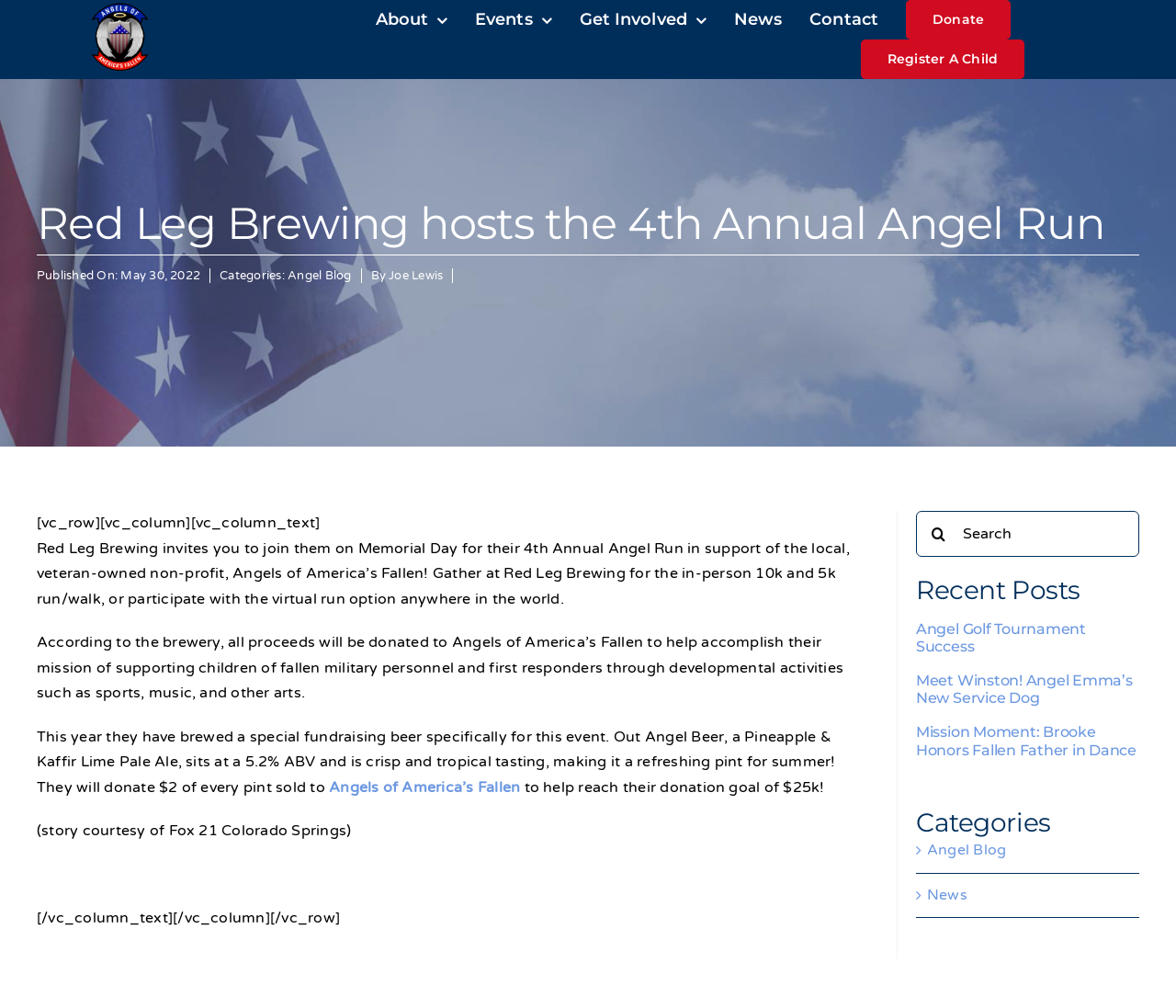Identify the headline of the webpage and generate its text content.

Red Leg Brewing hosts the 4th Annual Angel Run